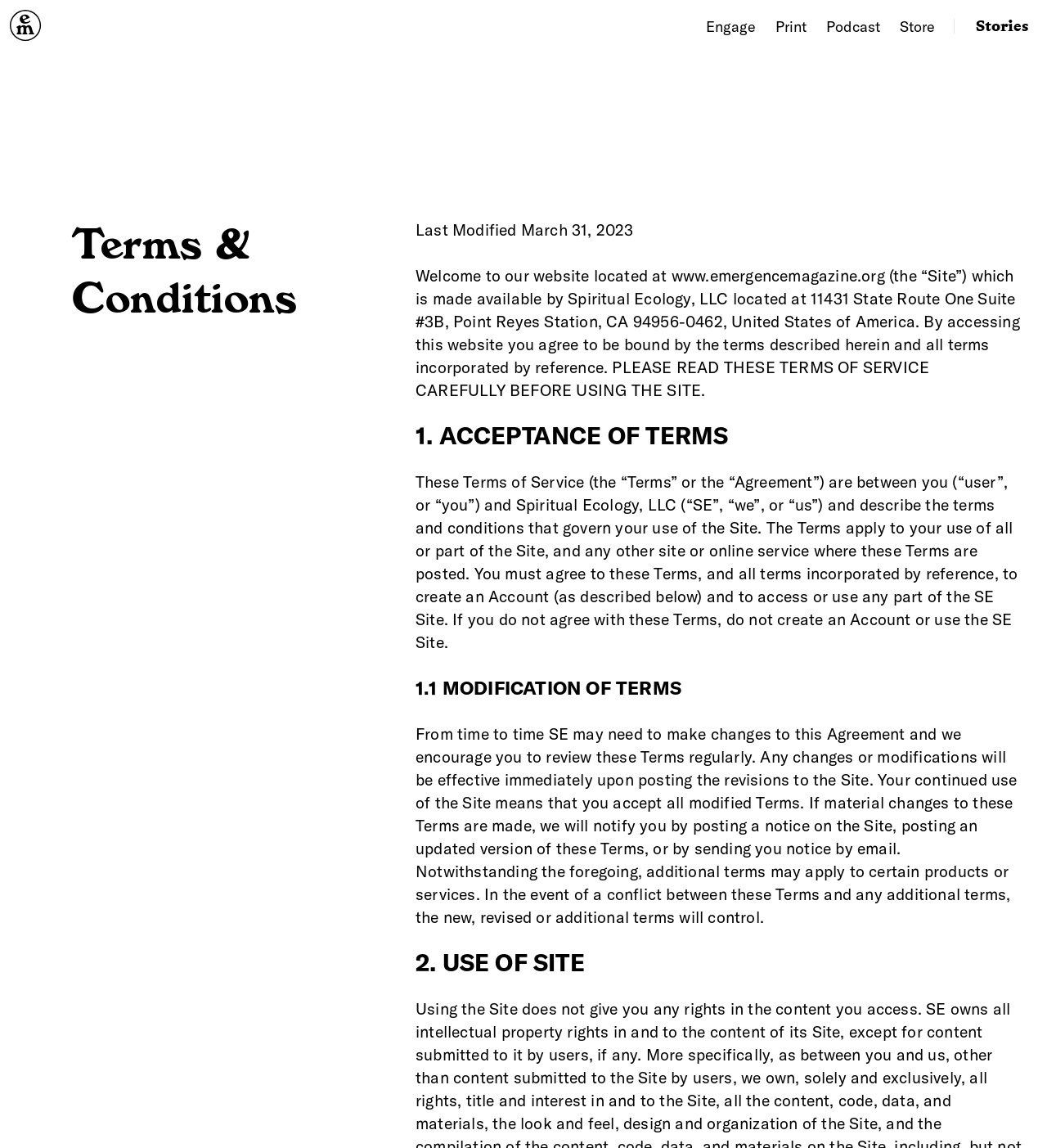Find and extract the text of the primary heading on the webpage.

Terms & Conditions